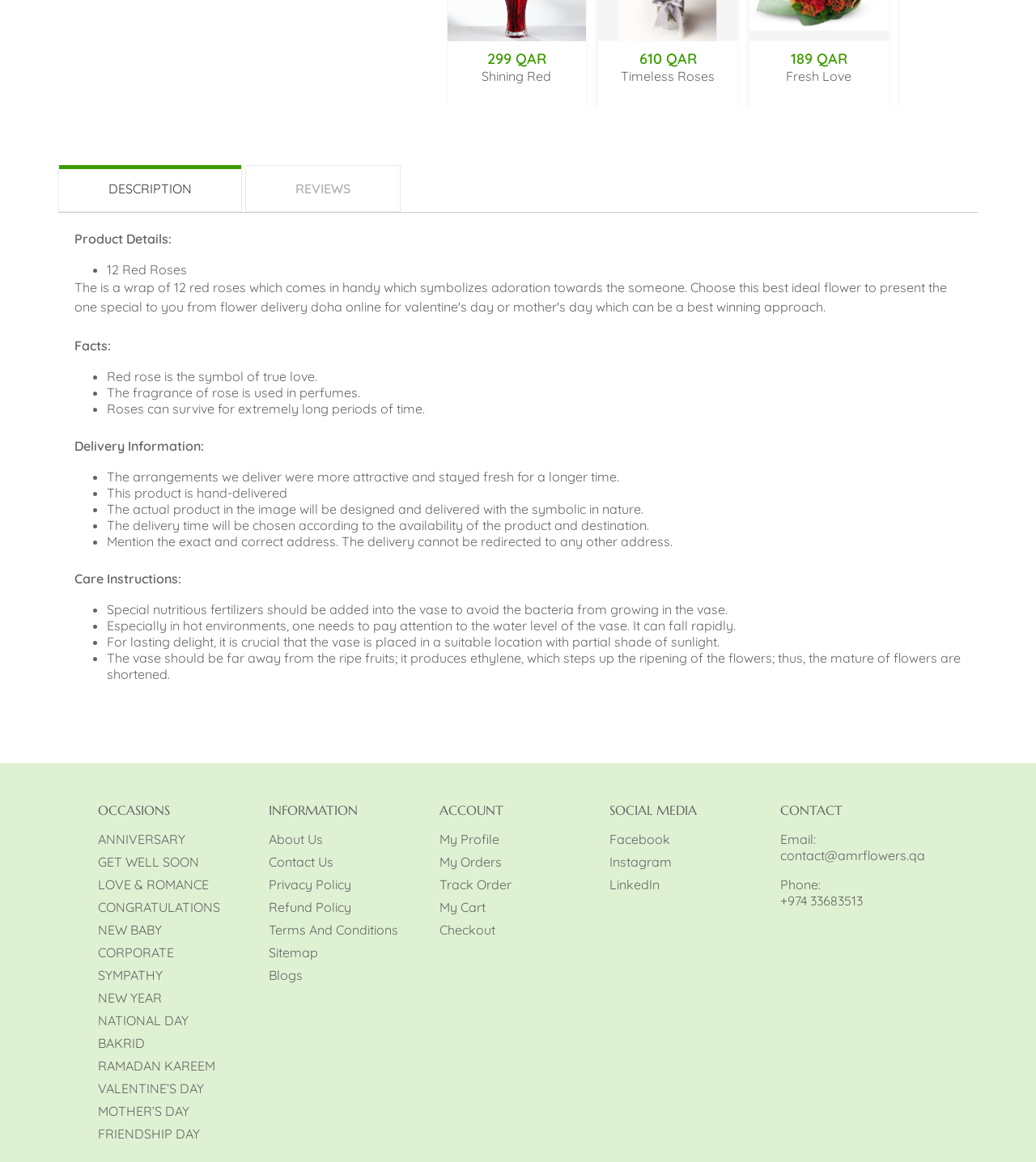Bounding box coordinates are given in the format (top-left x, top-left y, bottom-right x, bottom-right y). All values should be floating point numbers between 0 and 1. Provide the bounding box coordinate for the UI element described as: title="Add to cart"

[0.5, 0.05, 0.53, 0.083]